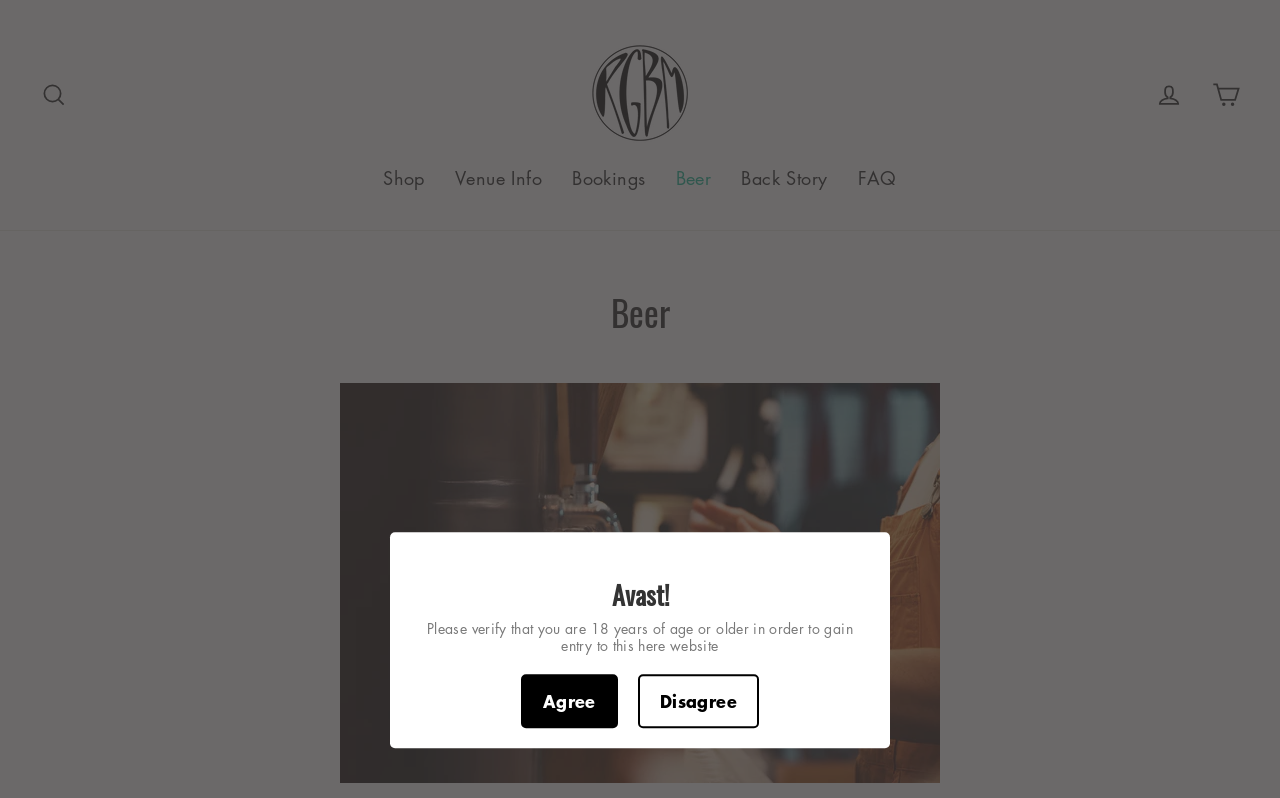Answer the following query with a single word or phrase:
How many buttons are there below the age verification text?

2